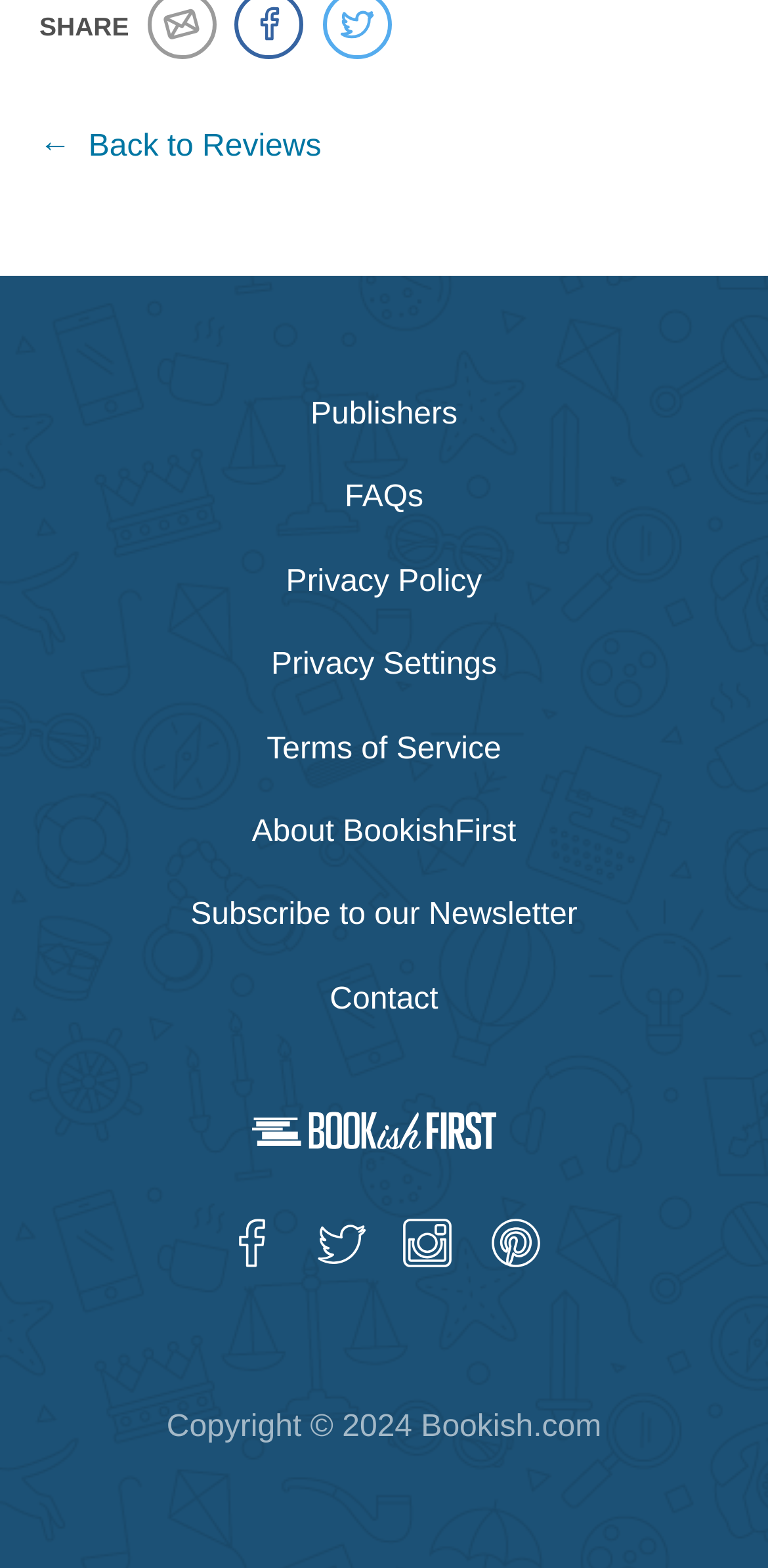Please identify the bounding box coordinates of the element that needs to be clicked to perform the following instruction: "Subscribe to the newsletter".

[0.248, 0.573, 0.752, 0.595]